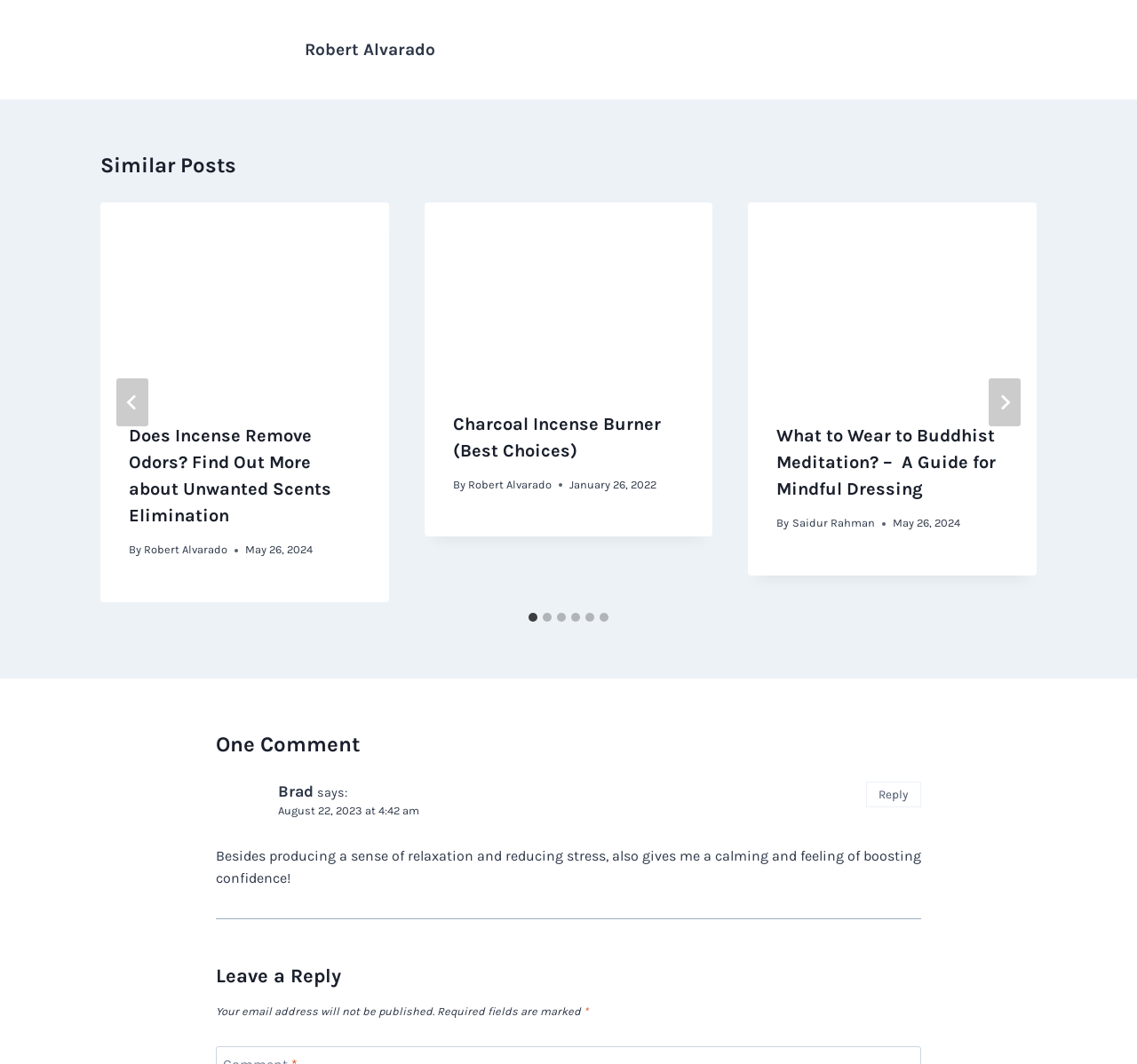Who wrote the third article?
Refer to the image and answer the question using a single word or phrase.

Saidur Rahman